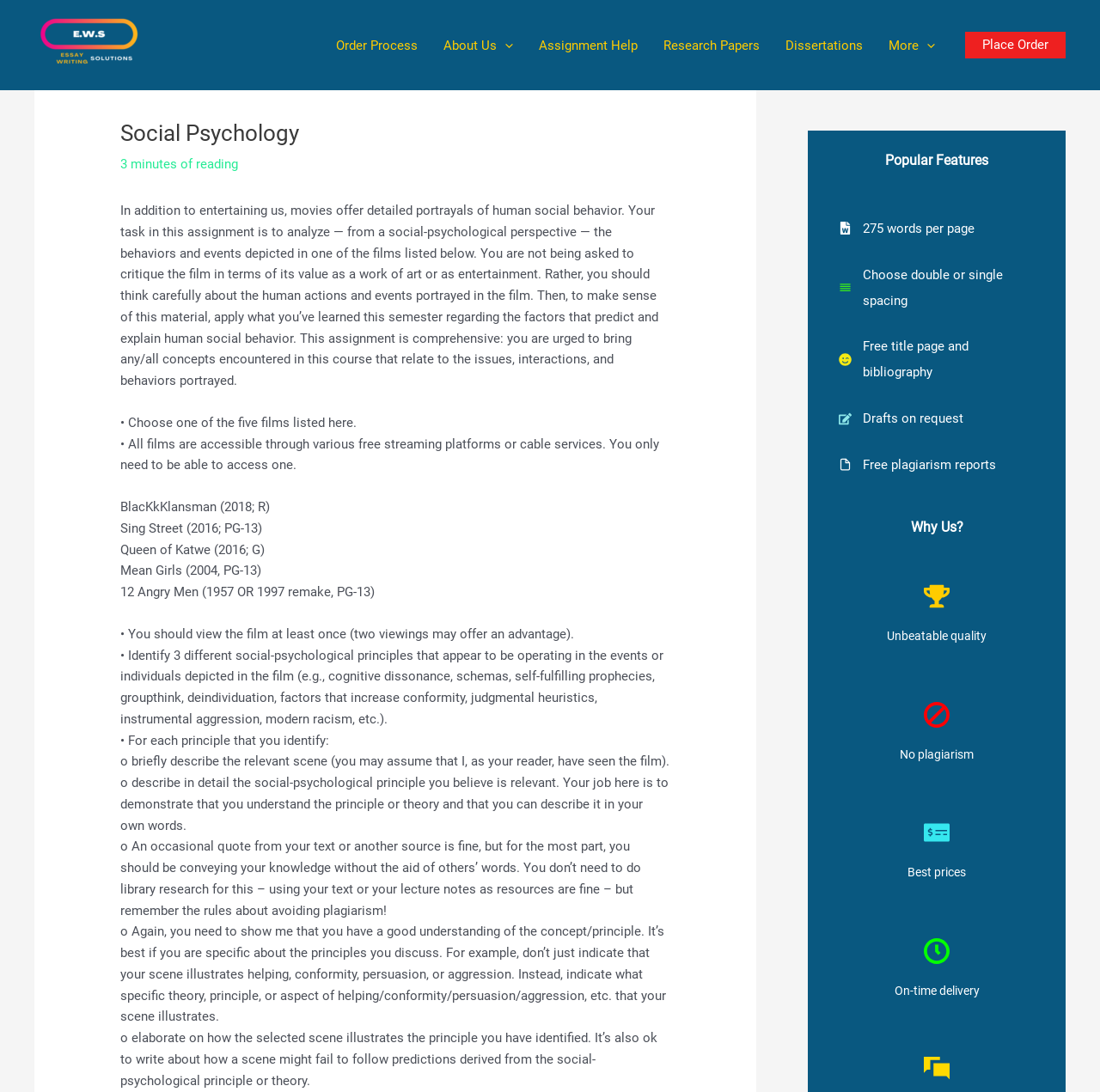Give a one-word or one-phrase response to the question: 
What is the name of the website?

Essay Writing Solutions